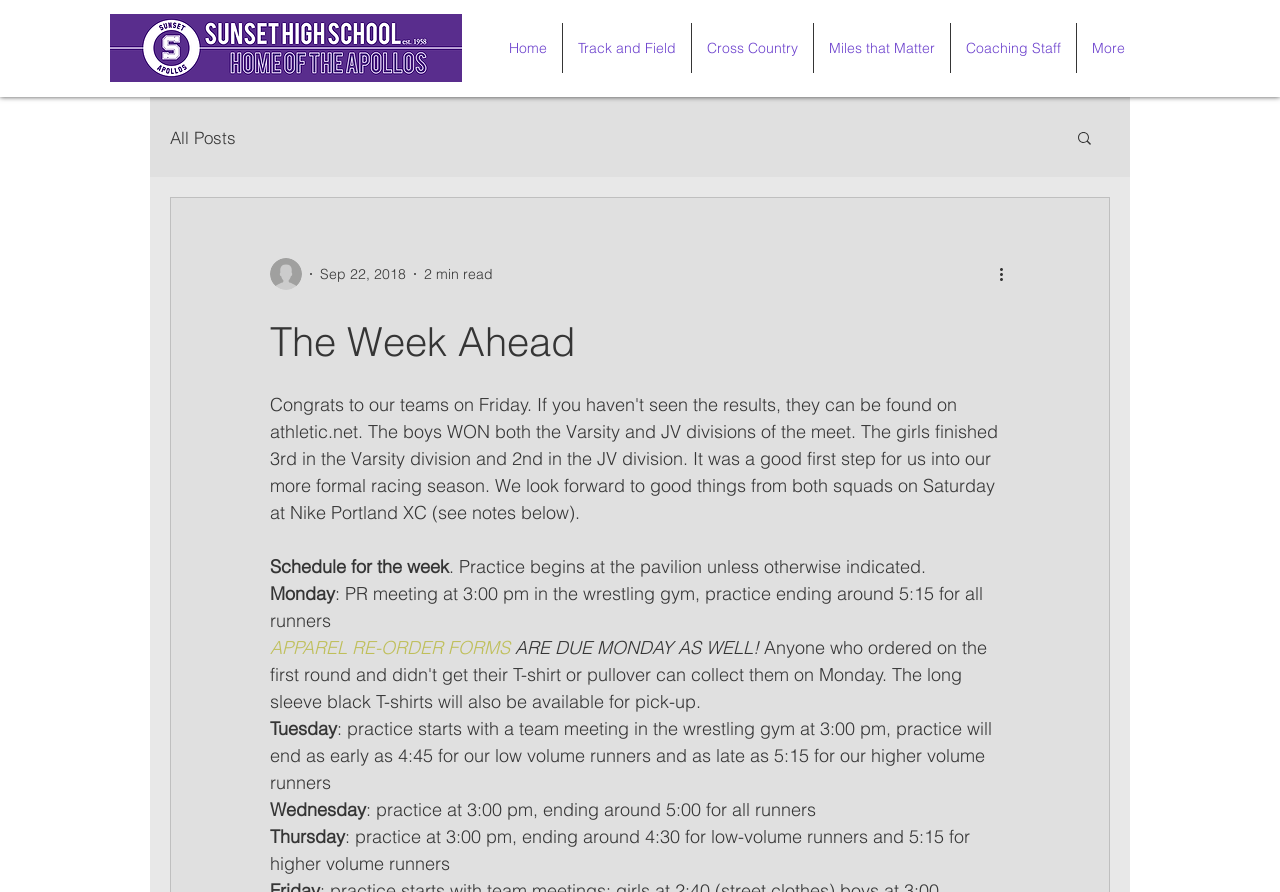Please locate the UI element described by "APPAREL RE-ORDER FORMS" and provide its bounding box coordinates.

[0.211, 0.713, 0.398, 0.739]